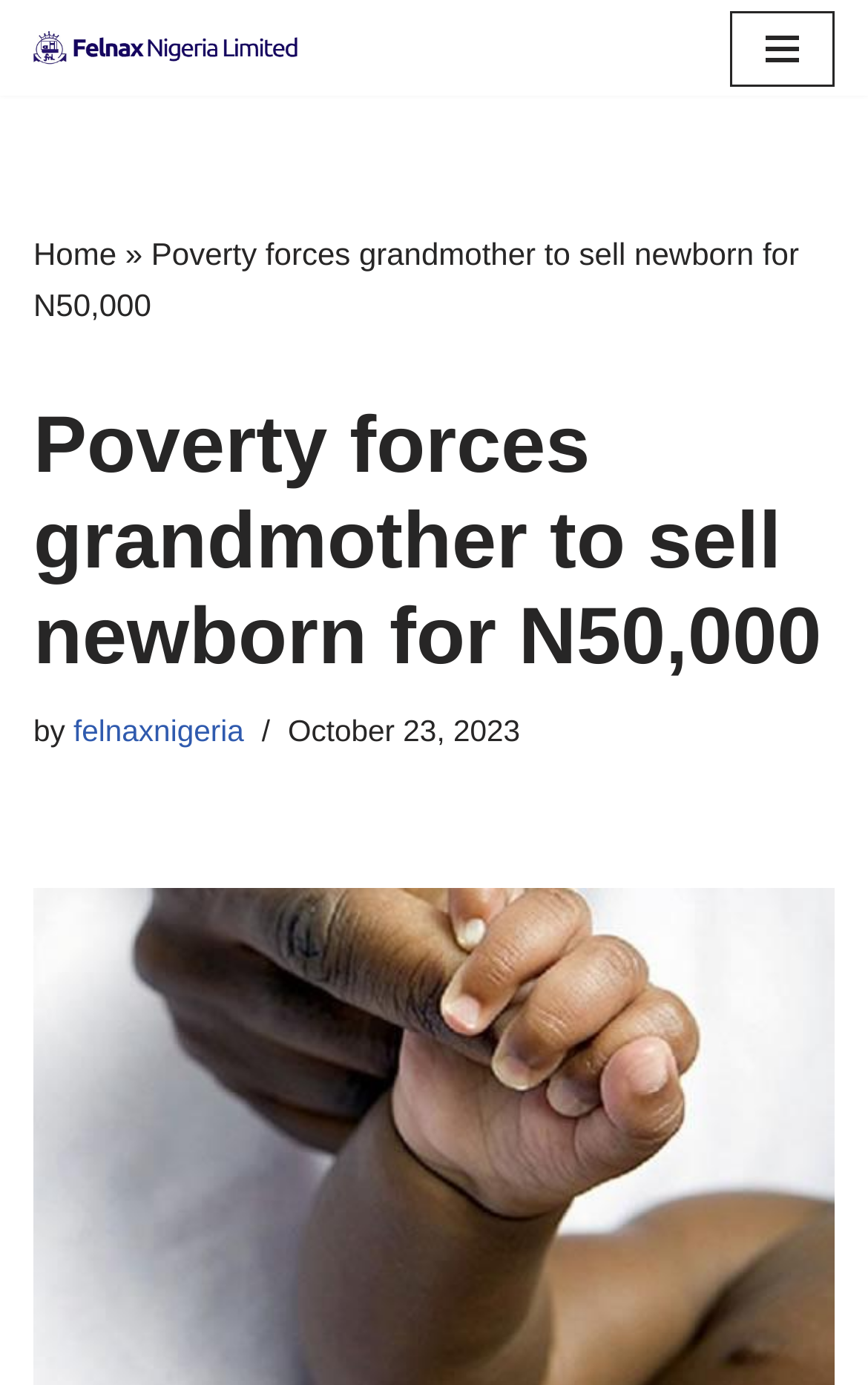Explain the webpage in detail, including its primary components.

The webpage appears to be a news article page. At the top left, there is a link to "Skip to content". Next to it, on the top center, is a link to "FELNAX NIGERIA LIMITED Laundry is all we do". On the top right, there is a button labeled "Navigation Menu" which, when expanded, reveals a menu with links to "Home" and a separator symbol "»". 

Below the navigation menu, there is a heading that reads "Poverty forces grandmother to sell newborn for N50,000". This heading is followed by a static text "by" and a link to the author "felnaxnigeria". To the right of the author's link, there is a time element displaying the date "October 23, 2023". 

The main content of the article appears to be a news story about a grandmother in Anambra State, Nigeria, who is accused of selling a newborn baby for N50,000.